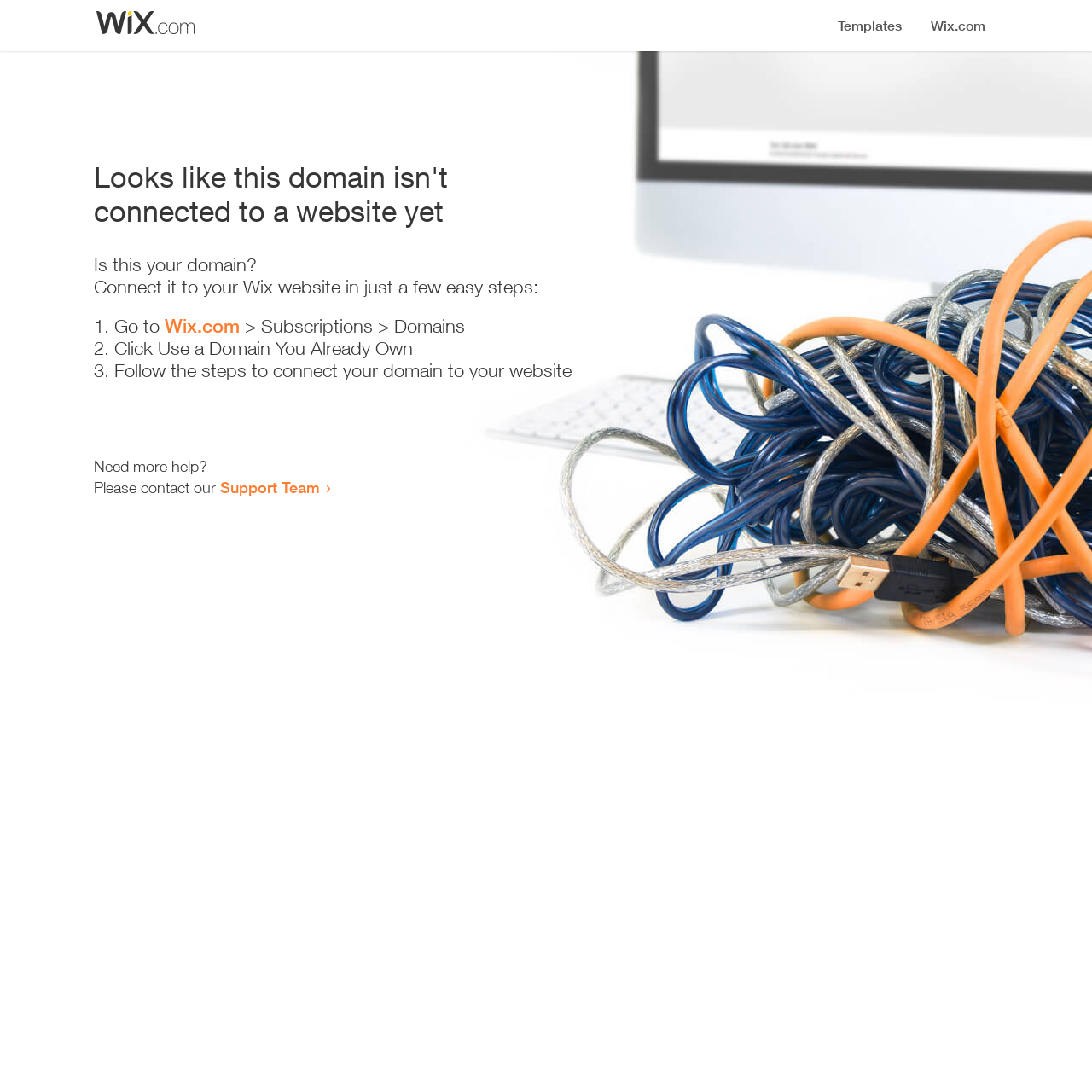What is the first step to connect the domain?
Using the information from the image, answer the question thoroughly.

The first step to connect the domain is to 'Go to Wix.com > Subscriptions > Domains', as indicated by the list of steps provided on the webpage.